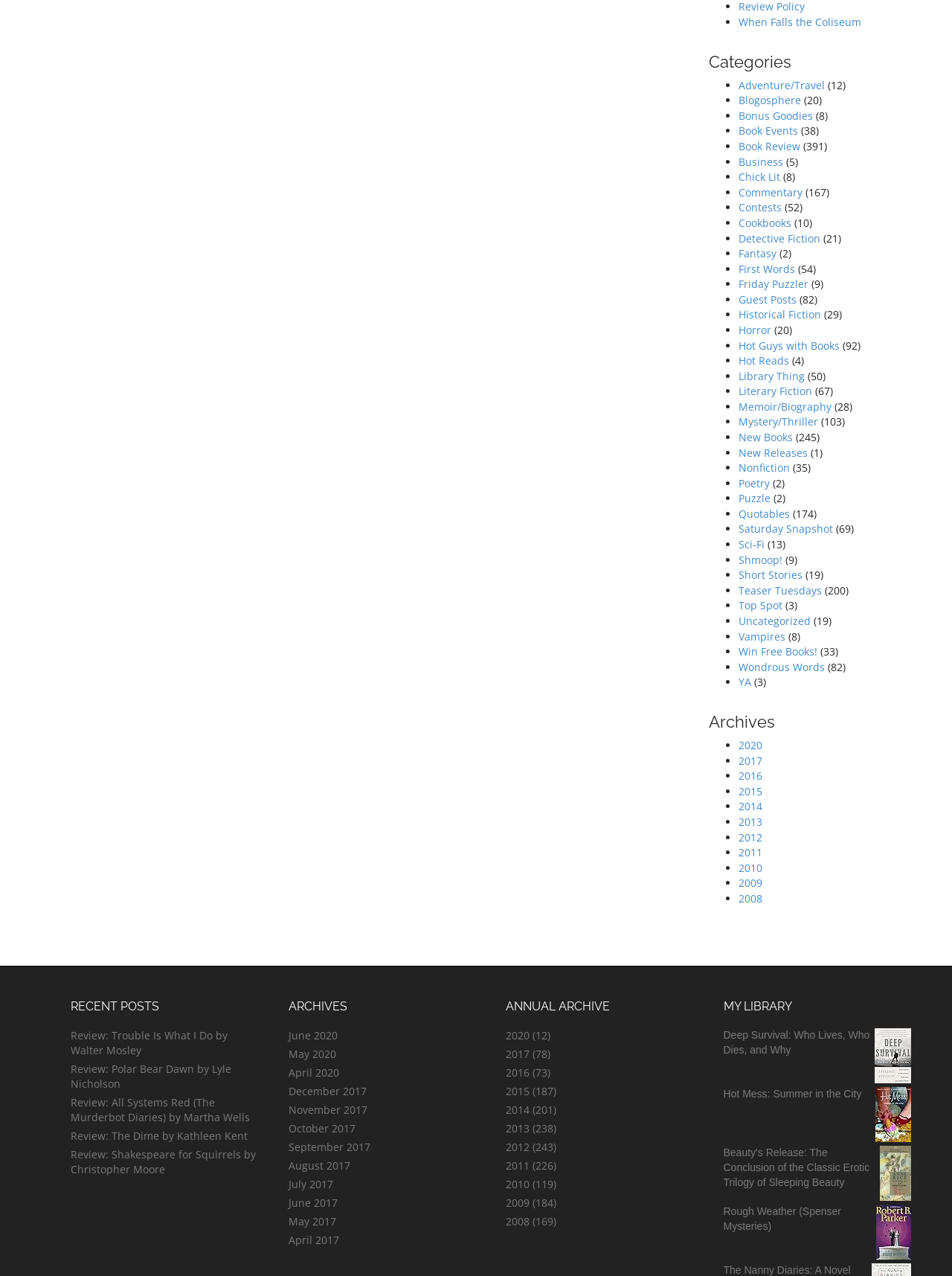Identify the bounding box coordinates for the UI element mentioned here: "The Nanny Diaries: A Novel". Provide the coordinates as four float values between 0 and 1, i.e., [left, top, right, bottom].

[0.76, 0.991, 0.894, 1.0]